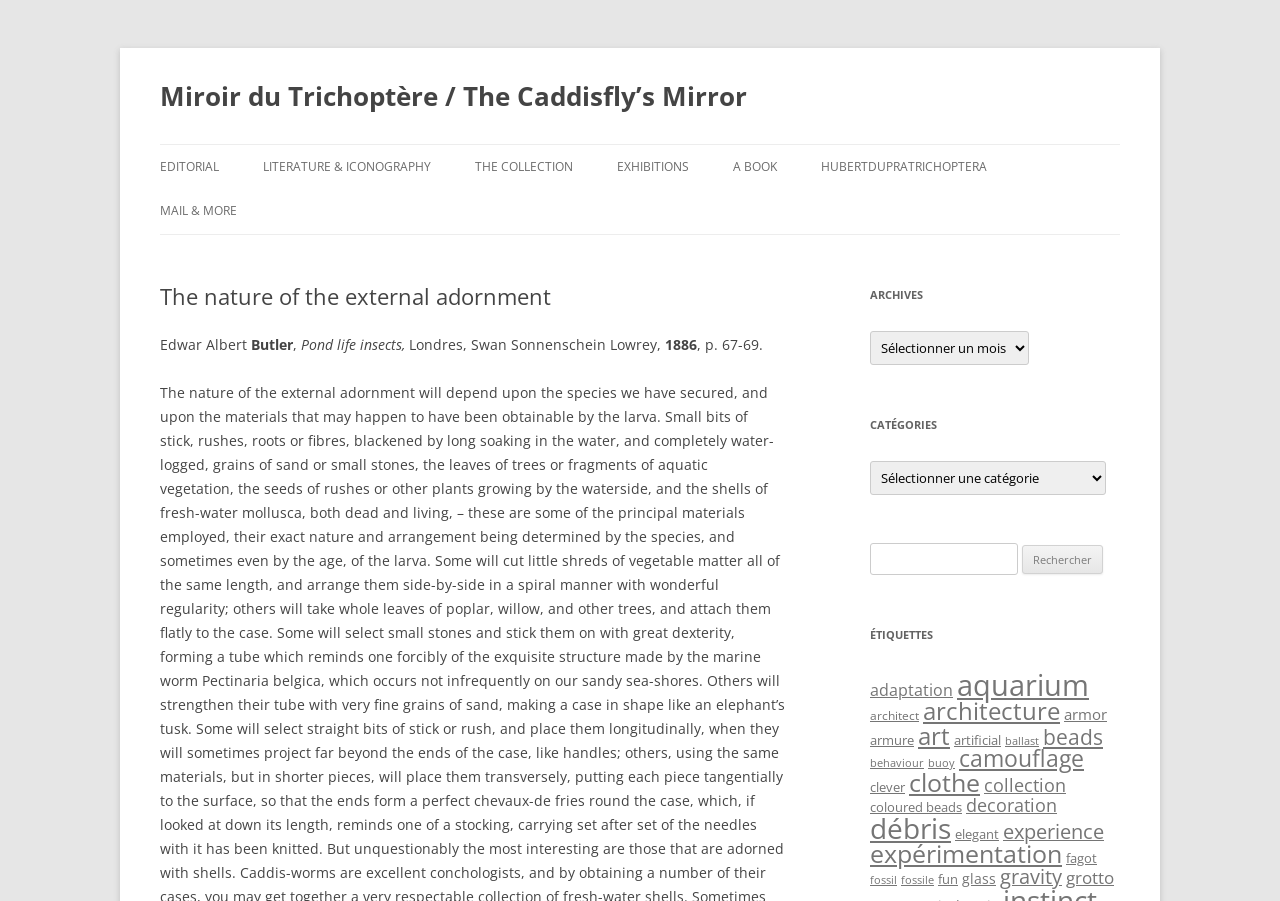Please identify the bounding box coordinates of the area that needs to be clicked to fulfill the following instruction: "Select an option from the 'Archives' dropdown."

[0.68, 0.367, 0.804, 0.405]